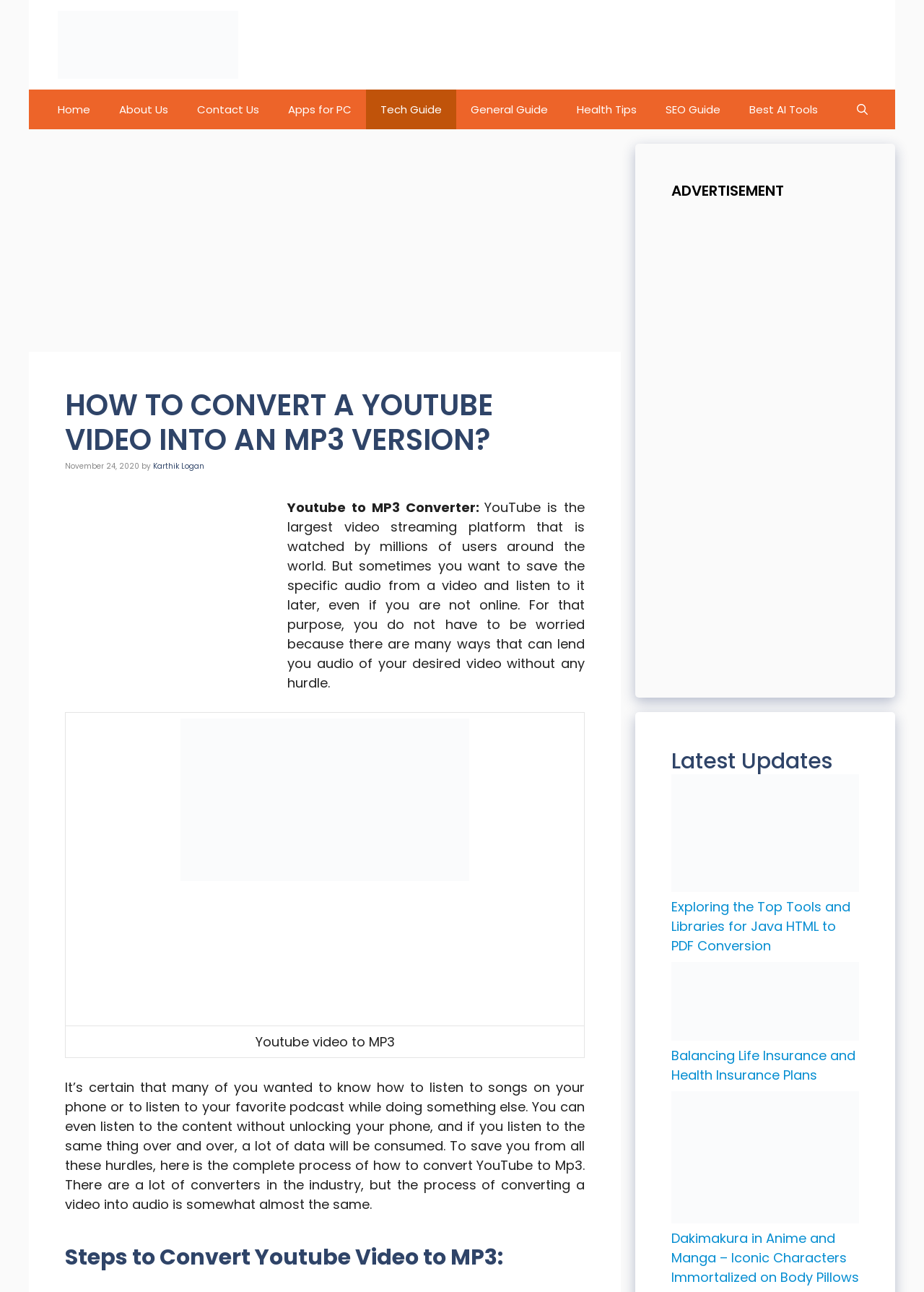What is the benefit of converting a YouTube video to MP3?
Please utilize the information in the image to give a detailed response to the question.

According to the website, converting a YouTube video to MP3 allows users to listen to the audio offline, even without unlocking their phone. This can be useful for saving data and listening to content while doing other activities.